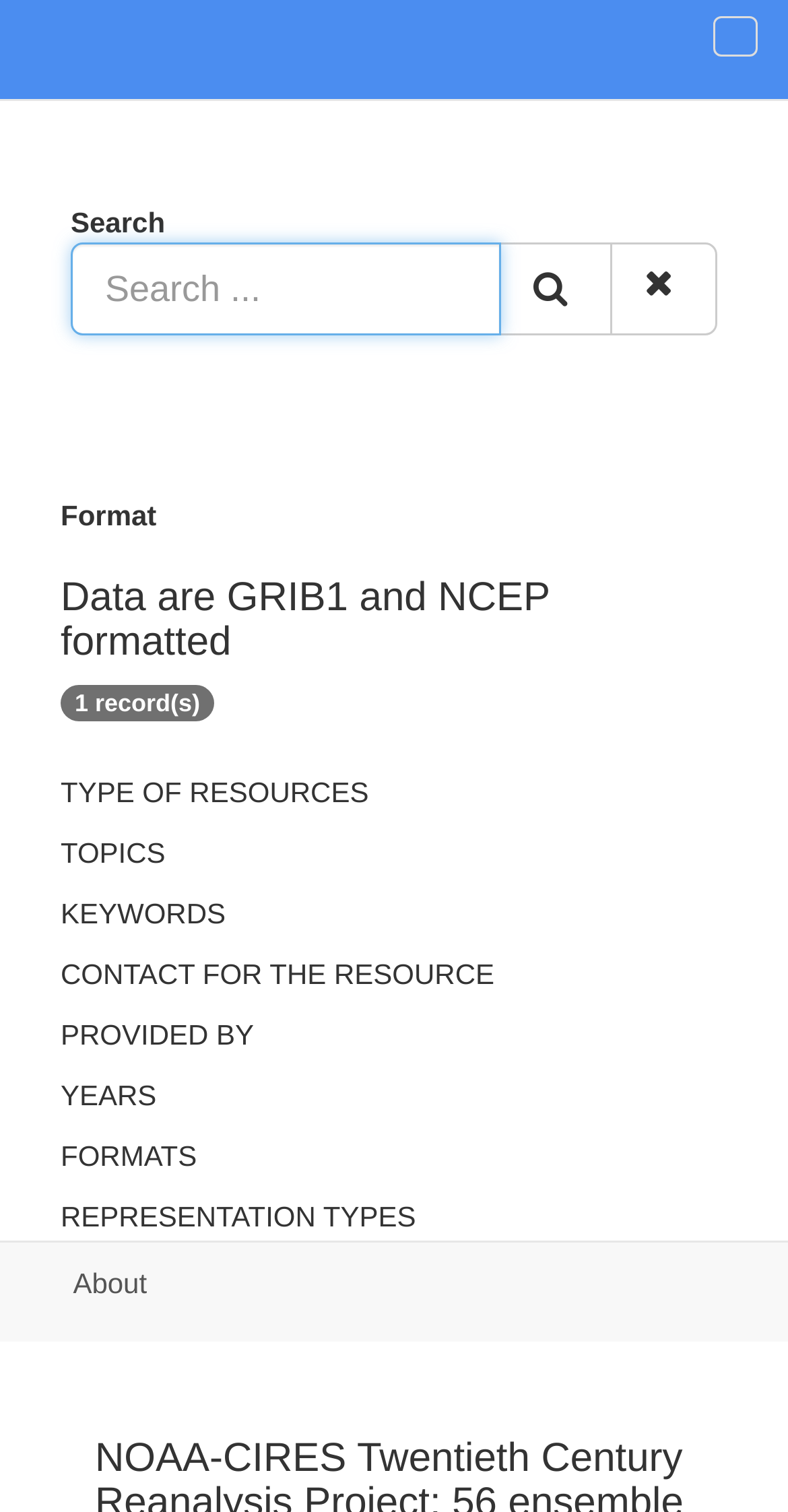What is the purpose of the search box?
Provide a detailed and well-explained answer to the question.

The search box is located at the top of the webpage, and it allows users to input keywords to search for specific data within the NERC Data Catalogue Service. The presence of the search box and the 'Search' label next to it suggests that the primary function of this webpage is to facilitate data search and discovery.